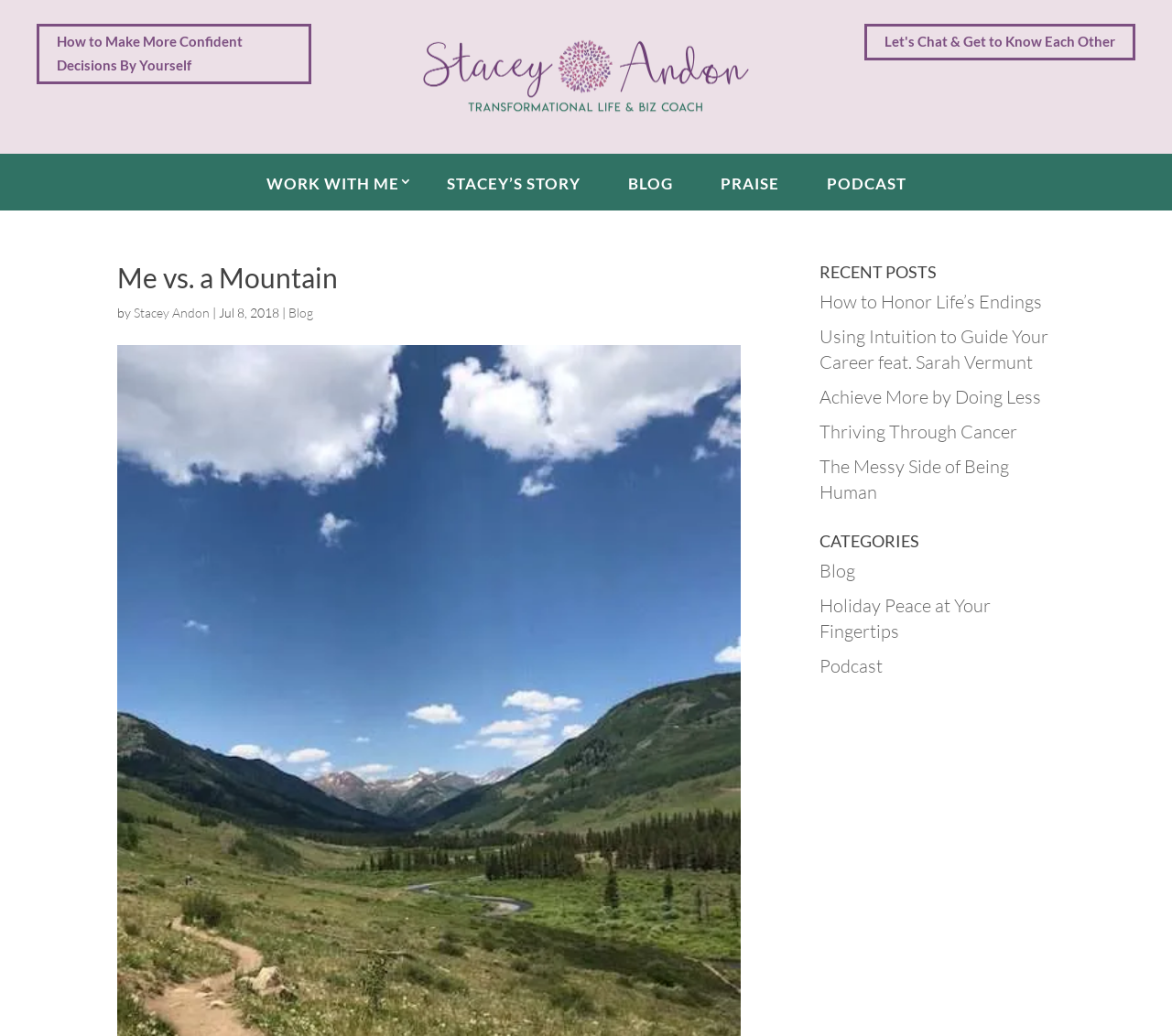How many recent posts are listed?
Please respond to the question with a detailed and thorough explanation.

The recent posts section lists 5 links to recent posts, namely 'How to Honor Life’s Endings', 'Using Intuition to Guide Your Career feat. Sarah Vermunt', 'Achieve More by Doing Less', 'Thriving Through Cancer', and 'The Messy Side of Being Human'.